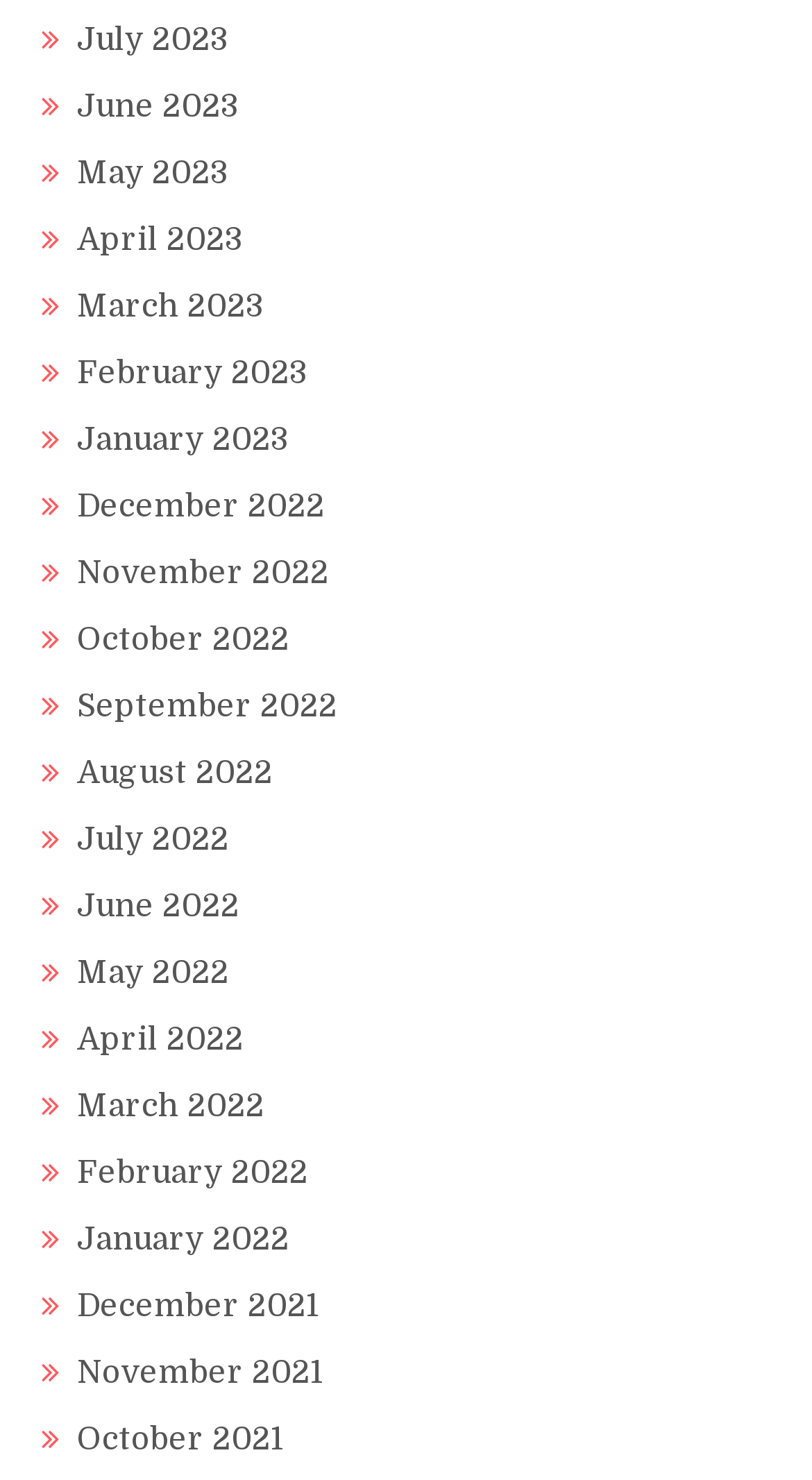Please identify the bounding box coordinates of the region to click in order to complete the task: "view July 2023". The coordinates must be four float numbers between 0 and 1, specified as [left, top, right, bottom].

[0.095, 0.014, 0.282, 0.039]